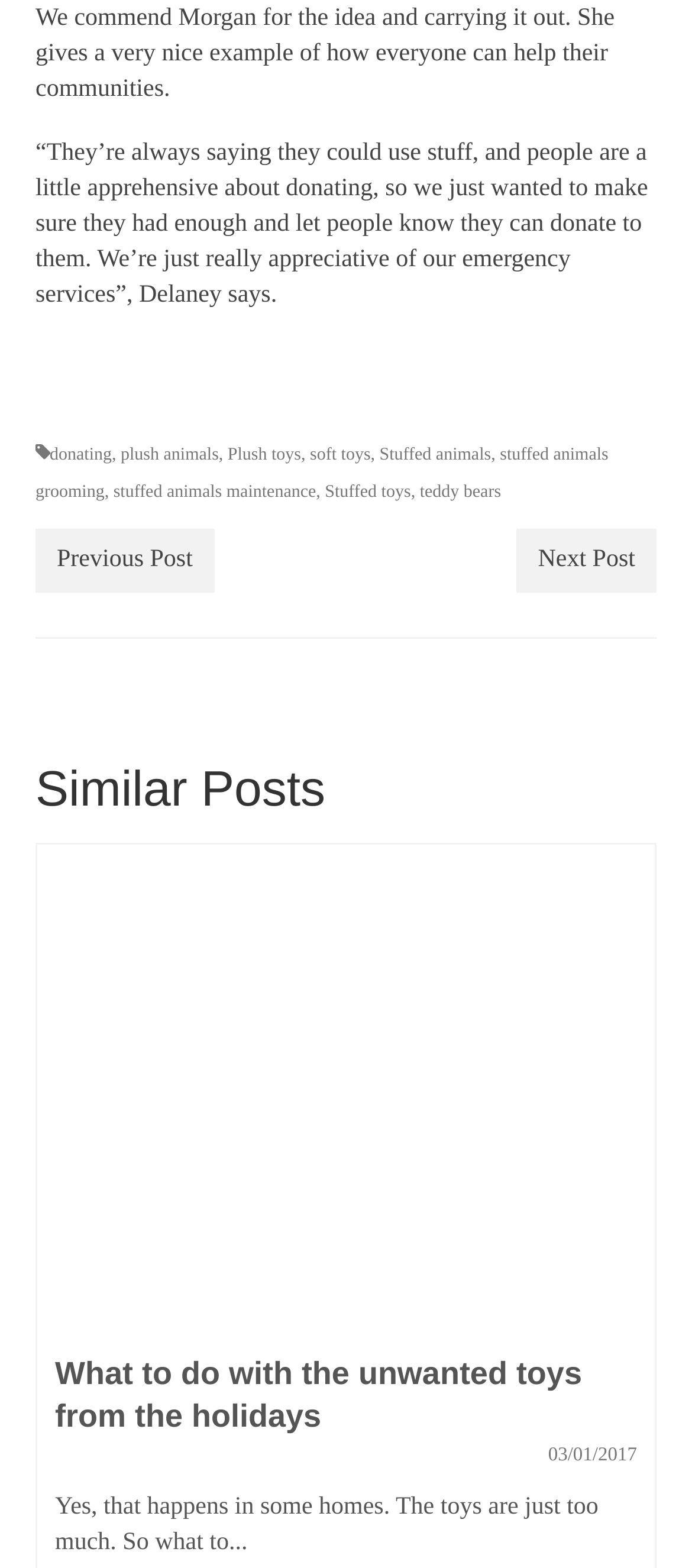Please give a succinct answer using a single word or phrase:
What is the topic of the article?

Donating to emergency services